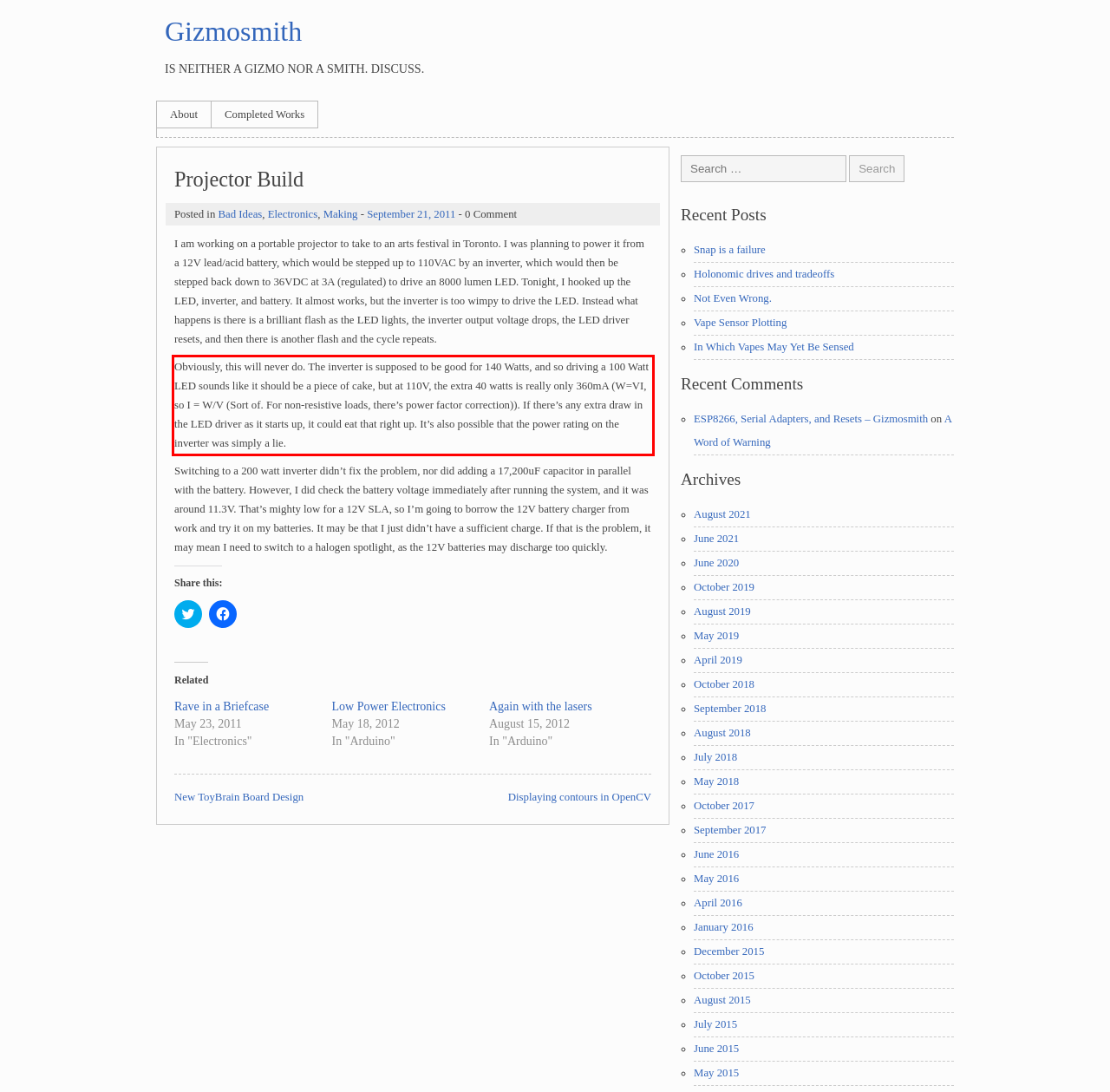There is a screenshot of a webpage with a red bounding box around a UI element. Please use OCR to extract the text within the red bounding box.

Obviously, this will never do. The inverter is supposed to be good for 140 Watts, and so driving a 100 Watt LED sounds like it should be a piece of cake, but at 110V, the extra 40 watts is really only 360mA (W=VI, so I = W/V (Sort of. For non-resistive loads, there’s power factor correction)). If there’s any extra draw in the LED driver as it starts up, it could eat that right up. It’s also possible that the power rating on the inverter was simply a lie.